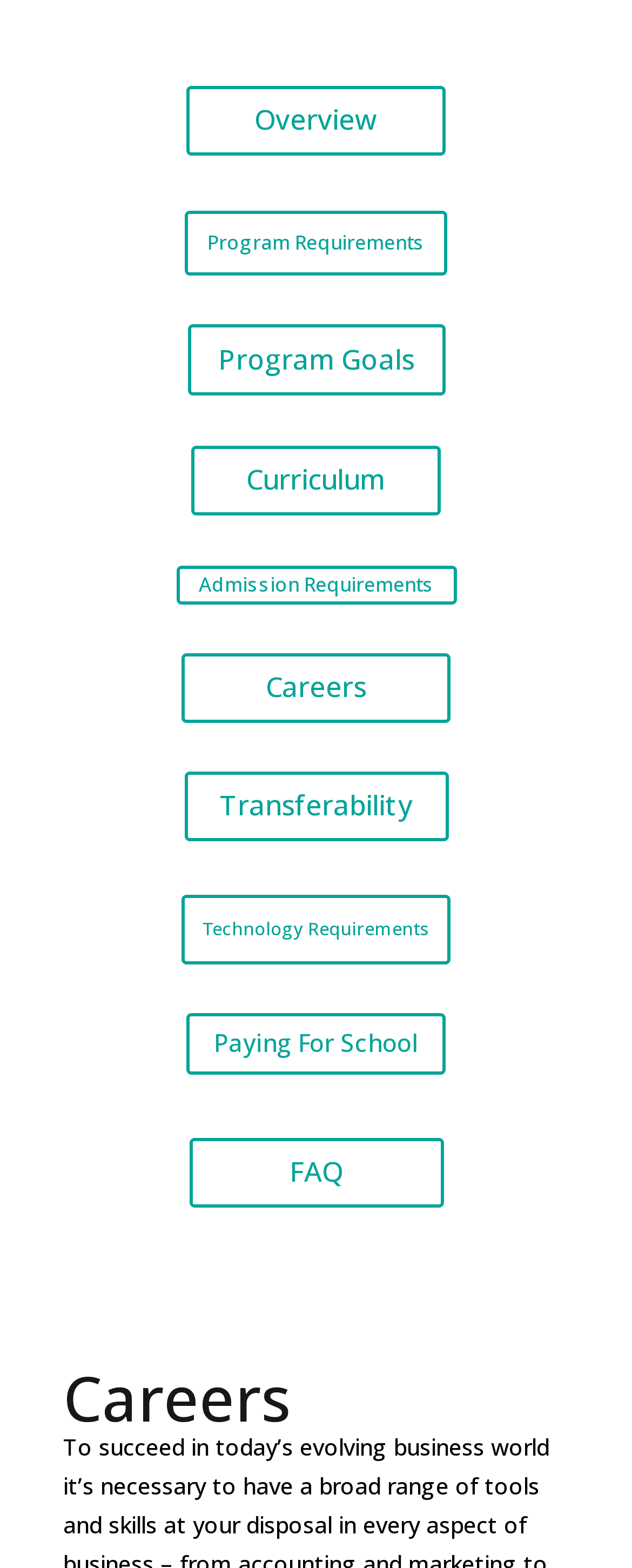Identify the bounding box for the given UI element using the description provided. Coordinates should be in the format (top-left x, top-left y, bottom-right x, bottom-right y) and must be between 0 and 1. Here is the description: Admission Requirements

[0.278, 0.36, 0.722, 0.386]